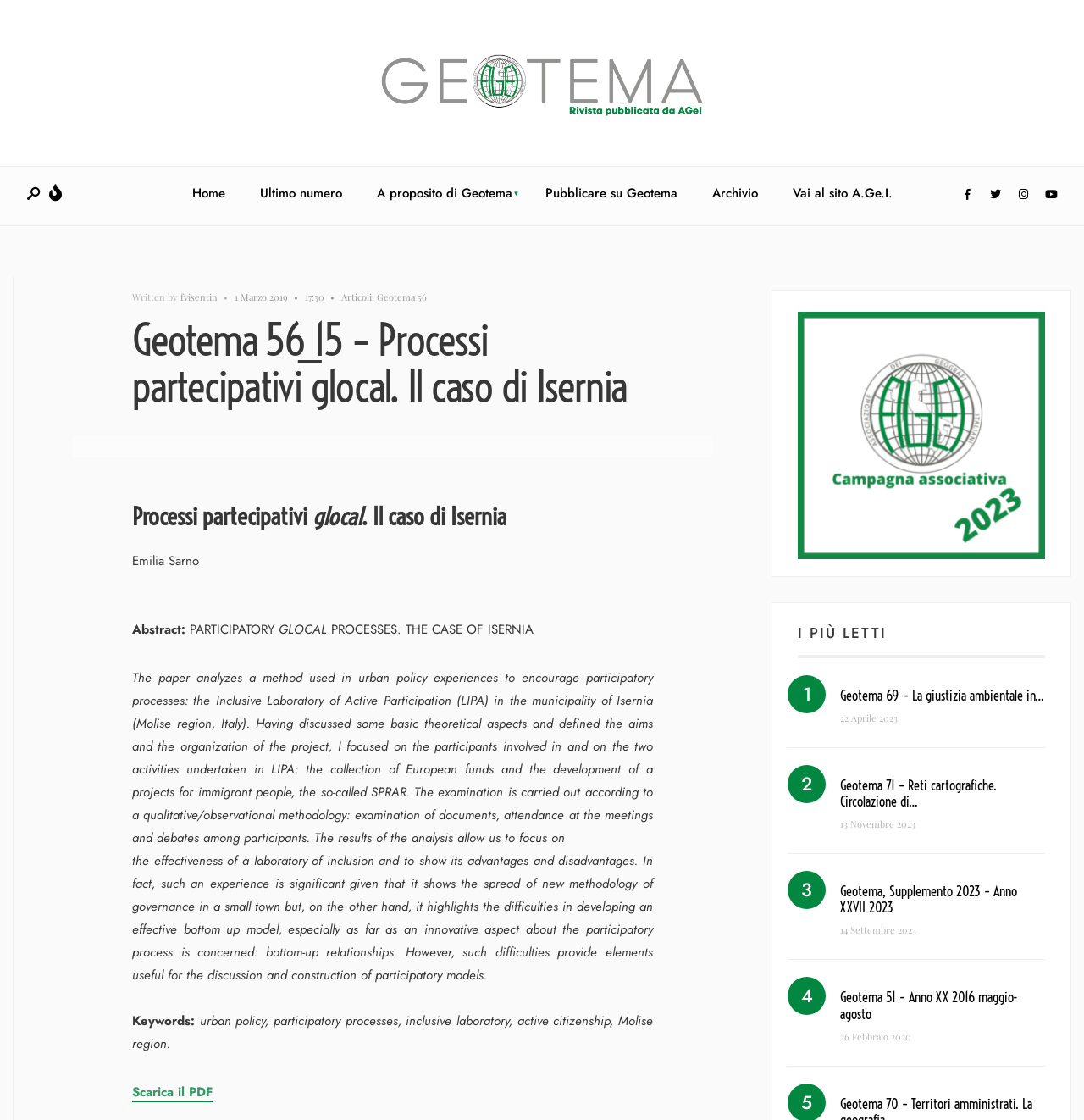Give a detailed account of the webpage.

This webpage appears to be an article page from the Geotema online journal. At the top, there is a logo and a navigation menu with links to "Home", "Ultimo numero", "A proposito di Geotema", "Pubblicare su Geotema", "Archivio", and "Vai al sito A.Ge.I.". There are also social media links and a search bar.

Below the navigation menu, there is an article title "Geotema 56_15 – Processi partecipativi glocal. Il caso di Isernia" followed by the author's name "Emilia Sarno" and an abstract. The abstract is divided into several paragraphs, which discuss the paper's analysis of a method used in urban policy experiences to encourage participatory processes.

On the right side of the page, there is a section titled "I PIÙ LETTI" (Most Read) with links to other articles, including "Geotema 69 – La giustizia ambientale in…", "Geotema 71 – Reti cartografiche. Circolazione di…", and others. Each article is accompanied by a publication date.

At the bottom of the page, there is a link to download the article in PDF format.